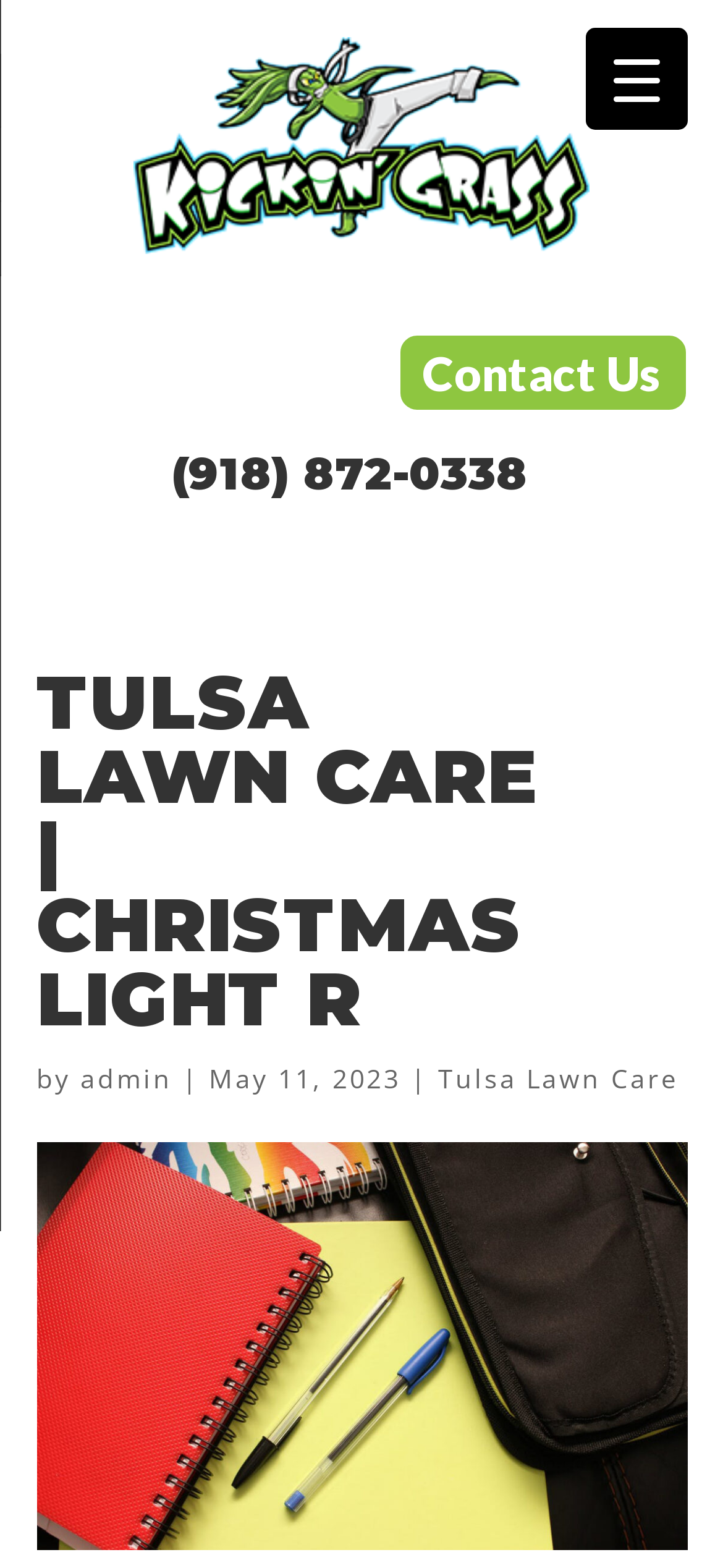Give a full account of the webpage's elements and their arrangement.

The webpage is about Tulsa Lawn Care, with a prominent heading "TULSA LAWN CARE | CHRISTMAS LIGHT R" located near the top center of the page. Below this heading, there is a search bar spanning almost the entire width of the page. 

On the top left, there is a link to "Kickin Grass Lawn Company" accompanied by an image with the same name. This link and image are positioned relatively close to the top edge of the page. 

To the right of the search bar, there are three links: "Contact Us", a phone number "(918) 872-0338", and a link to "admin" preceded by the text "by". These links are stacked vertically, with the phone number in the middle. 

Further down the page, there is a large image titled "TulsaLawnCare Photo GivingBack 06" that occupies most of the page width. 

At the very top right corner, there is a button labeled "Menu Trigger" that controls a menu container.